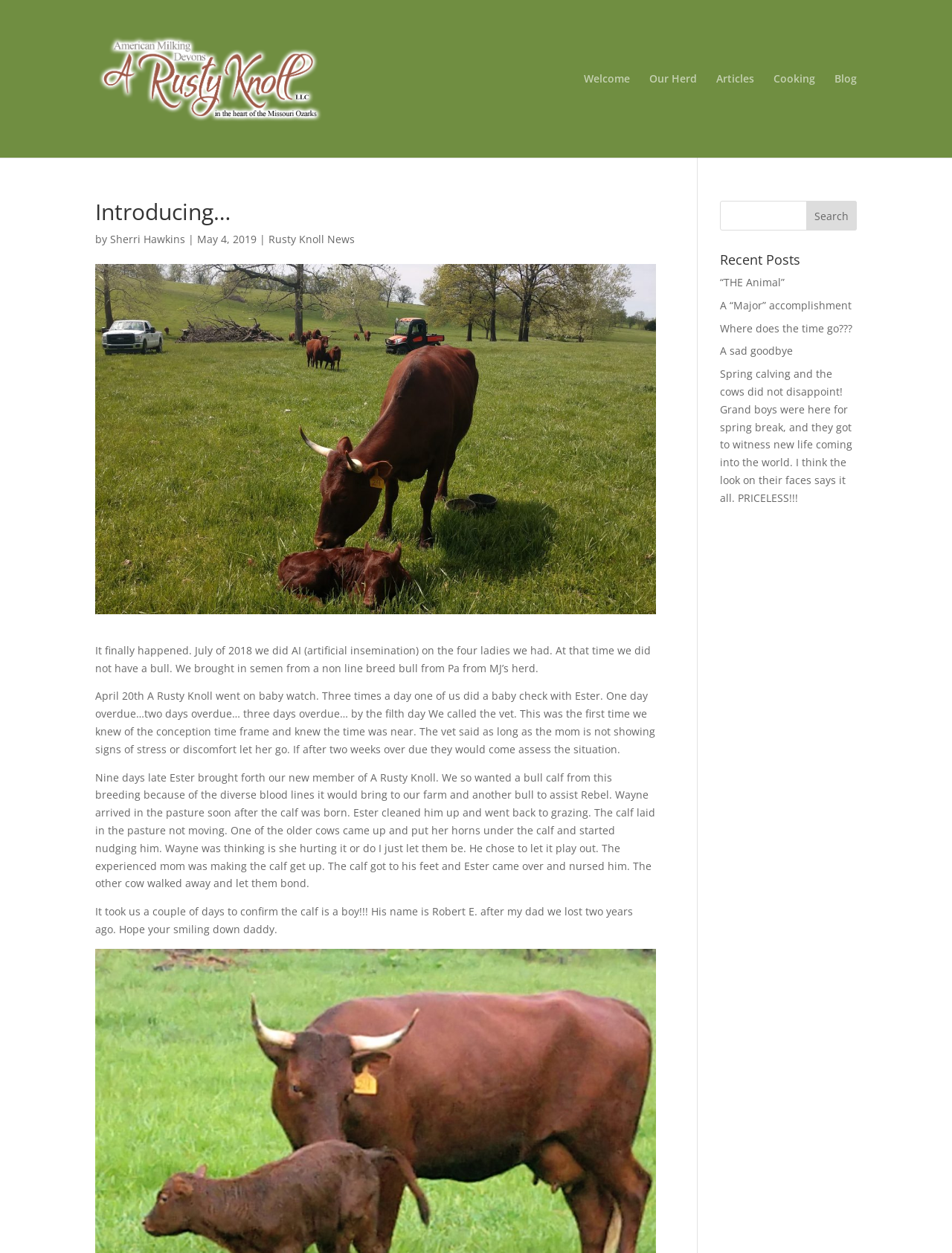Locate the UI element that matches the description “THE Animal” in the webpage screenshot. Return the bounding box coordinates in the format (top-left x, top-left y, bottom-right x, bottom-right y), with values ranging from 0 to 1.

[0.756, 0.22, 0.824, 0.231]